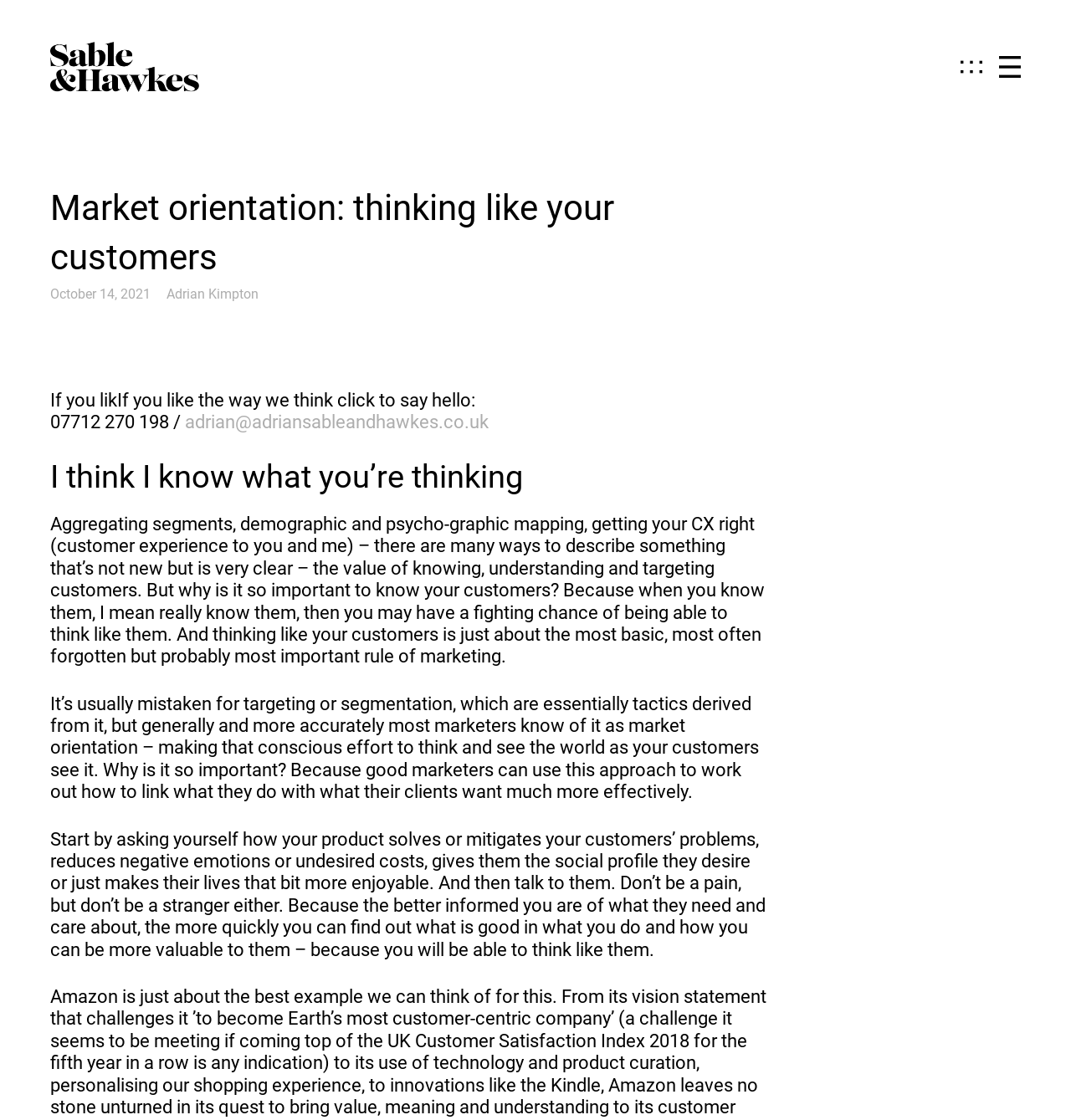What is the author's contact information?
Please respond to the question thoroughly and include all relevant details.

The author's contact information is mentioned on the webpage as a link, which can be found below the text 'If you like the way we think click to say hello:'.